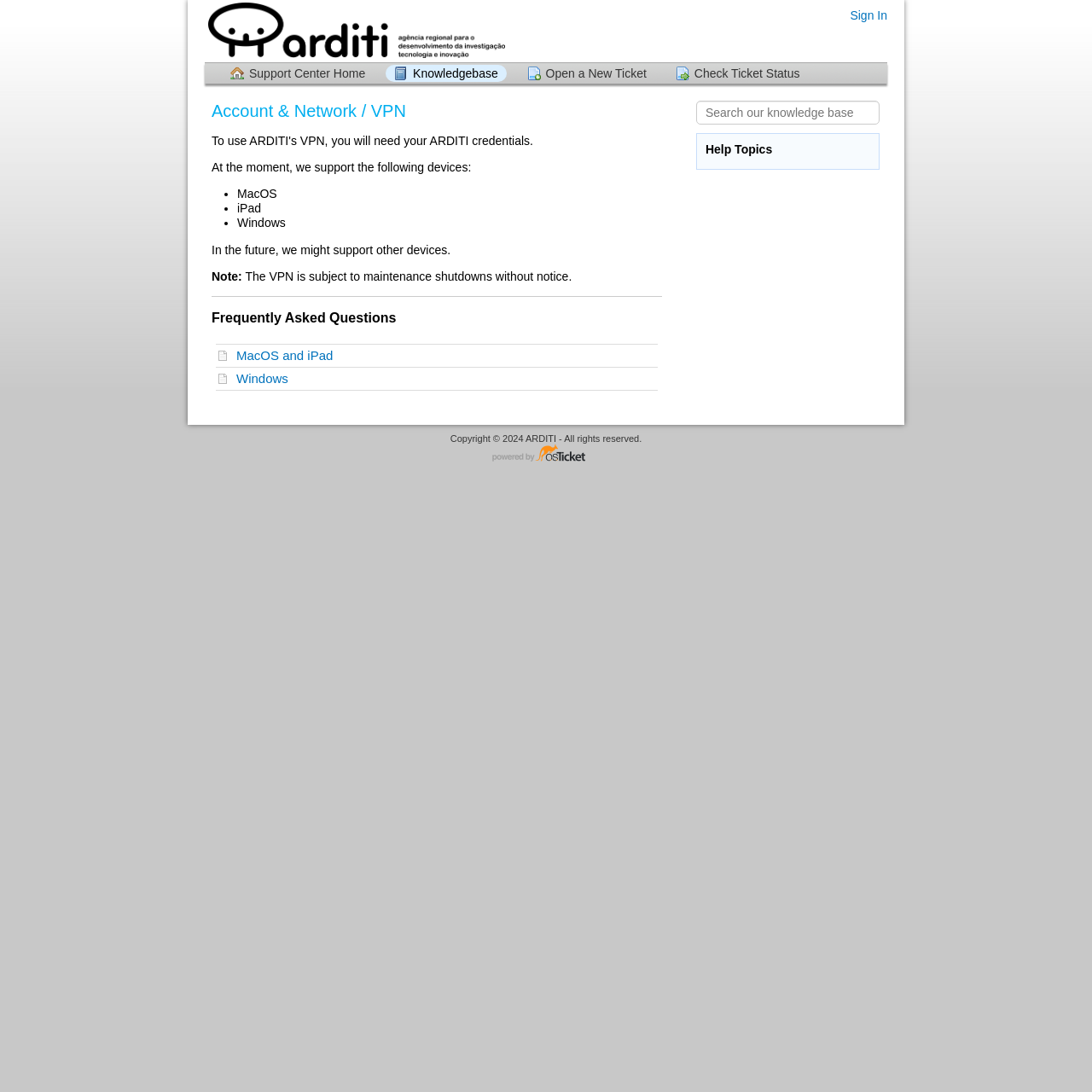What is the copyright information?
Based on the screenshot, answer the question with a single word or phrase.

Copyright 2024 ARDITI